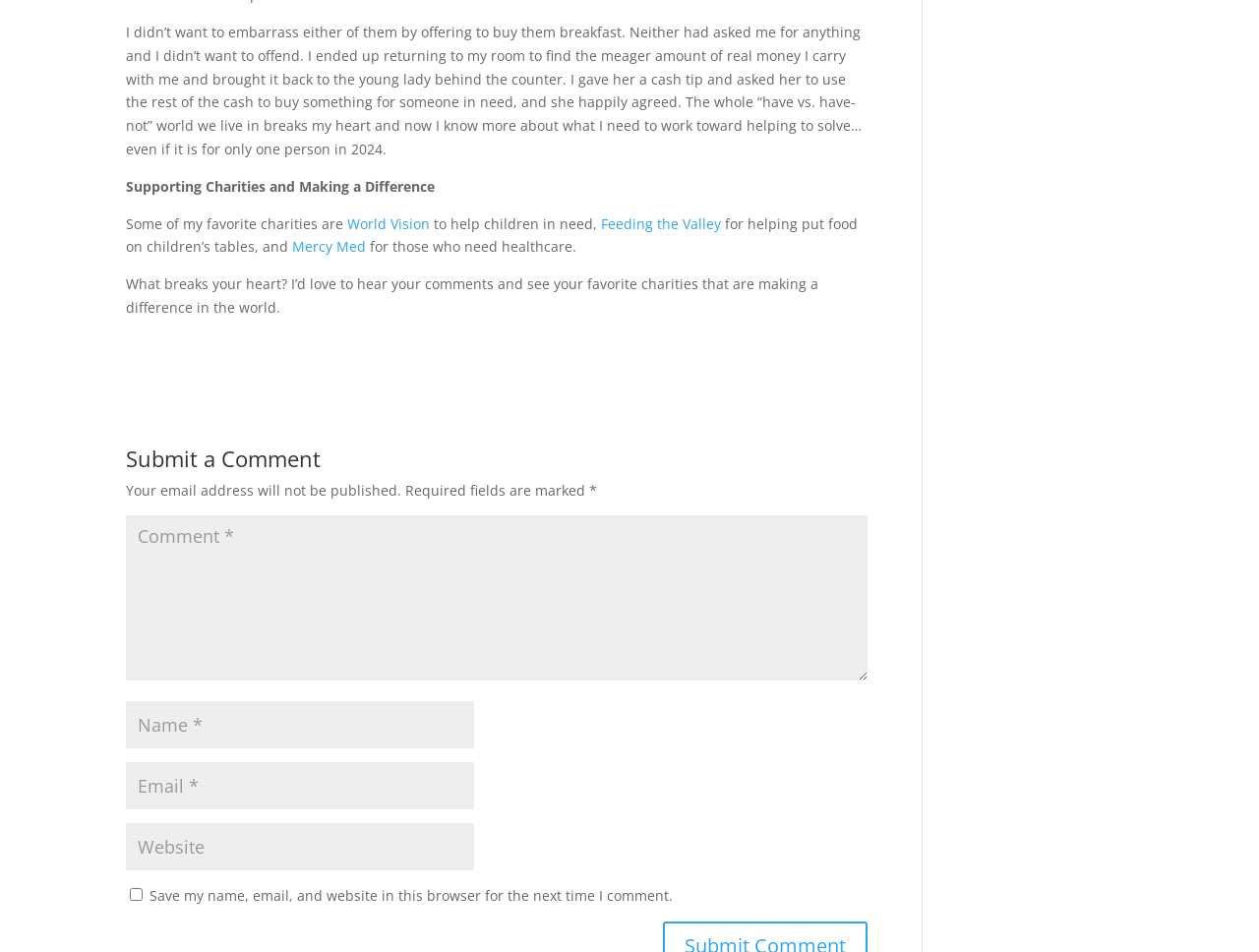What is the author asking from the readers?
Using the picture, provide a one-word or short phrase answer.

To share their favorite charities